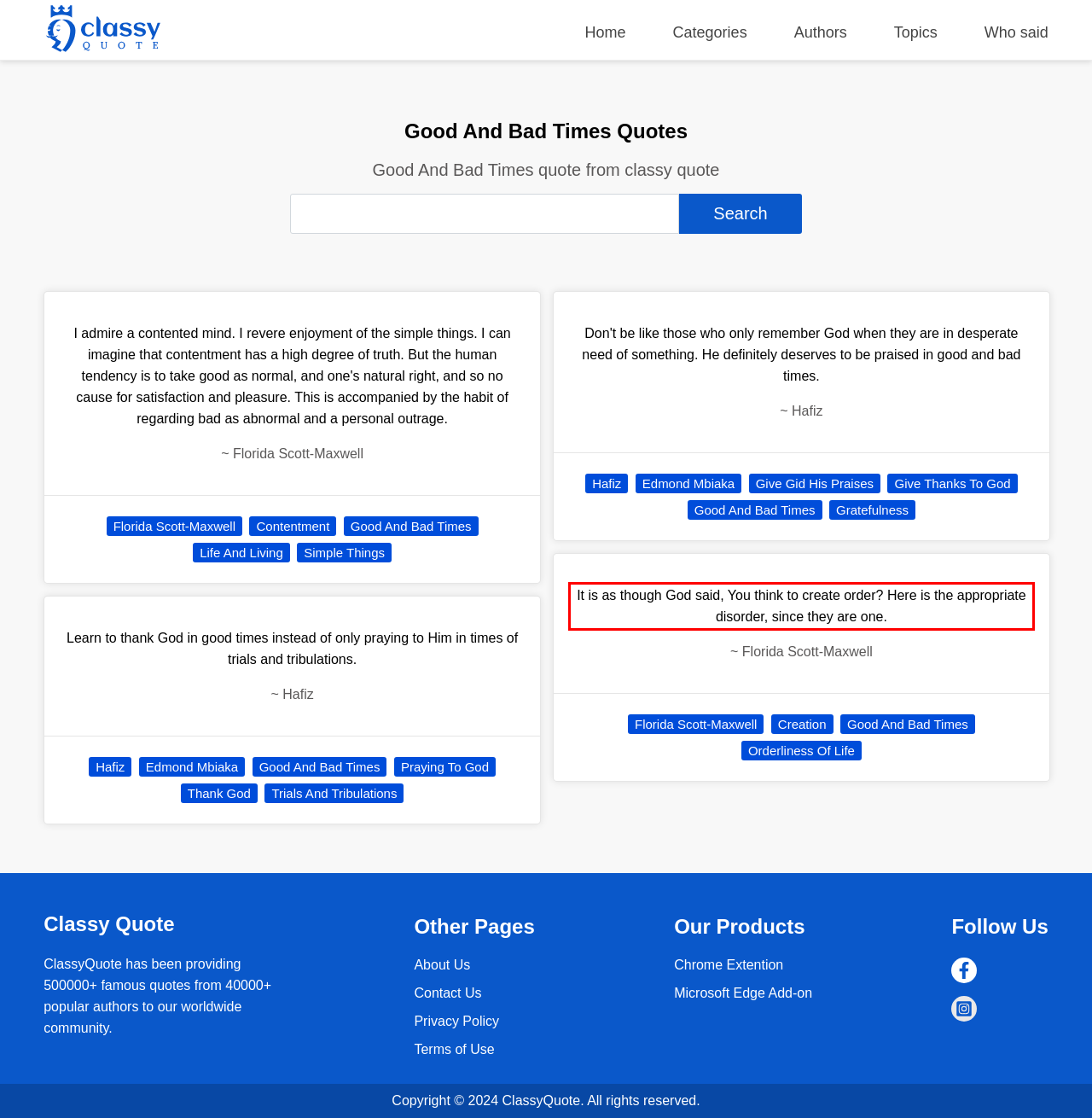Using the provided webpage screenshot, recognize the text content in the area marked by the red bounding box.

It is as though God said, You think to create order? Here is the appropriate disorder, since they are one.